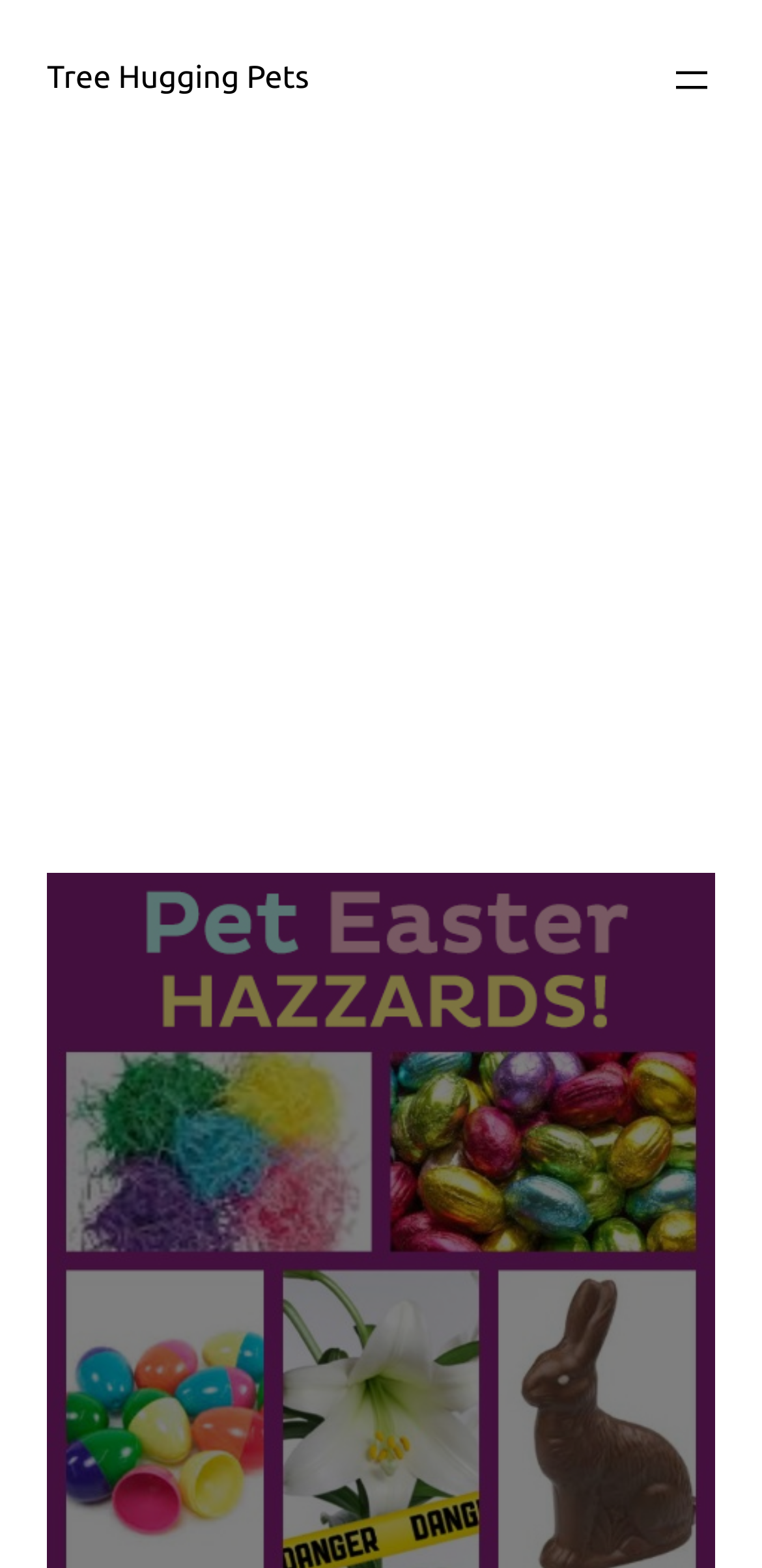Provide the bounding box coordinates for the UI element that is described by this text: "aria-label="Open menu"". The coordinates should be in the form of four float numbers between 0 and 1: [left, top, right, bottom].

[0.877, 0.036, 0.938, 0.066]